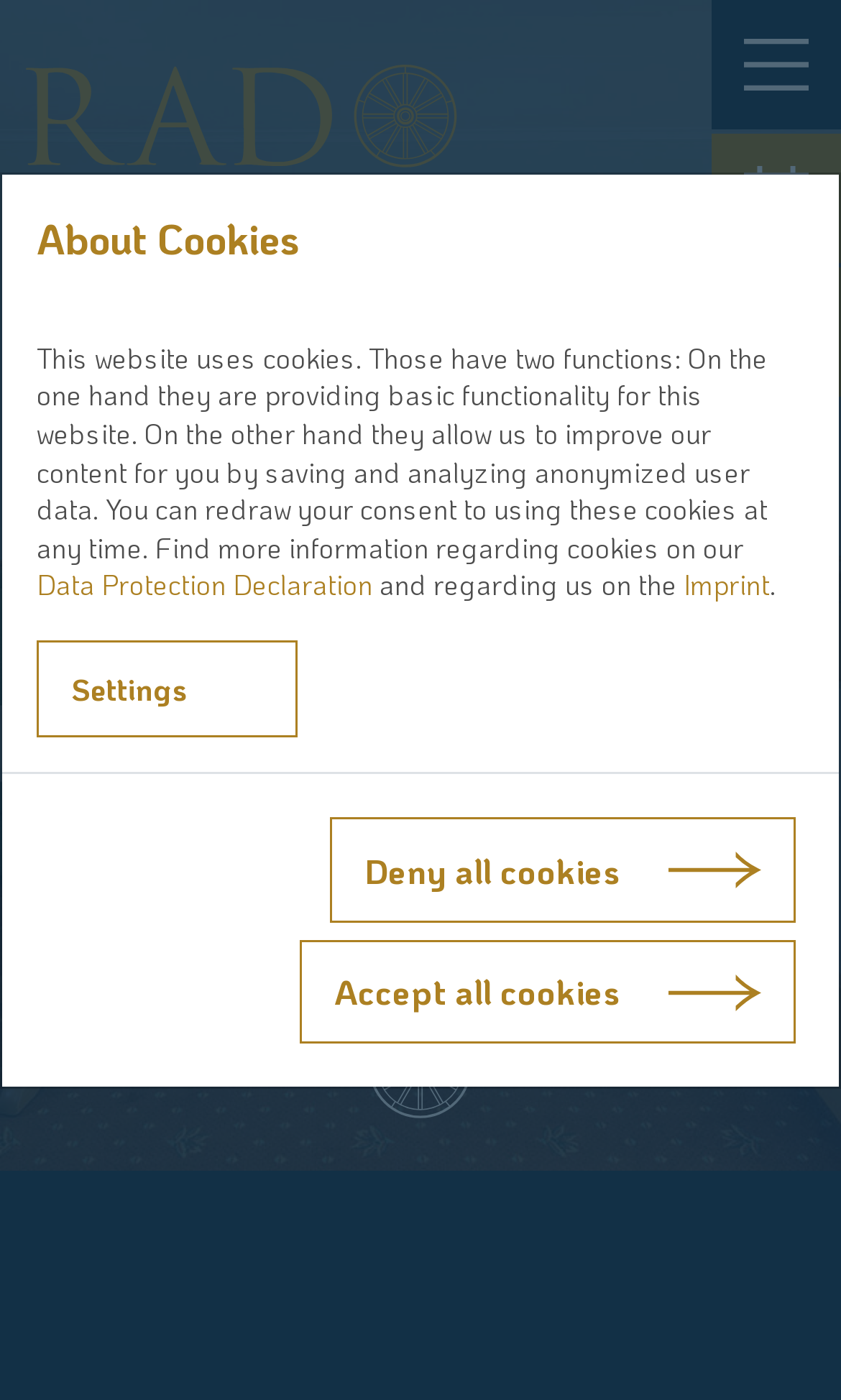Can you identify the bounding box coordinates of the clickable region needed to carry out this instruction: 'view data protection declaration'? The coordinates should be four float numbers within the range of 0 to 1, stated as [left, top, right, bottom].

[0.044, 0.406, 0.444, 0.43]